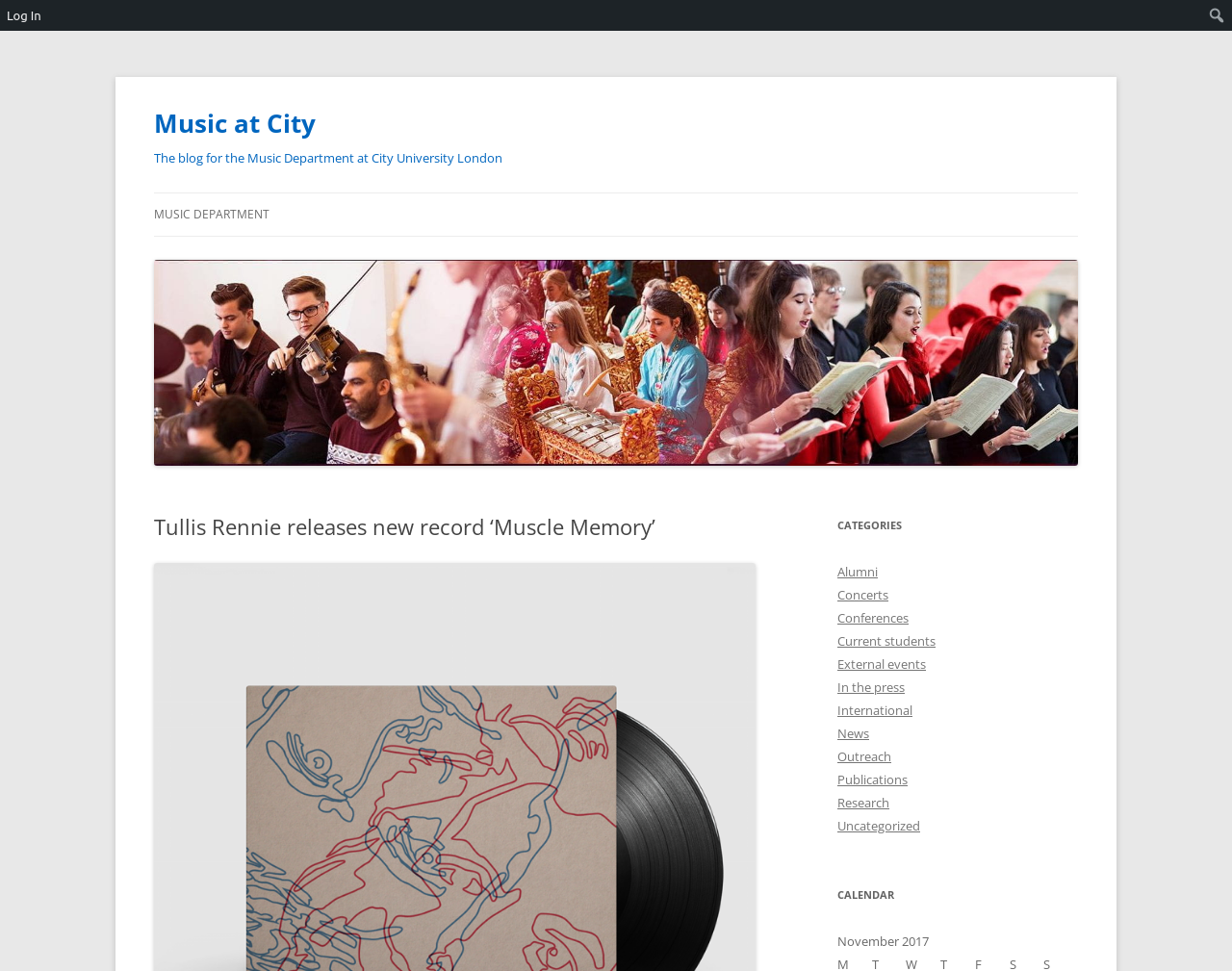Carefully observe the image and respond to the question with a detailed answer:
What is the title of the blog post?

The answer can be found by looking at the heading element under the 'HeaderAsNonLandmark' element. The text of this heading element is 'Tullis Rennie releases new record ‘Muscle Memory’', which is likely the title of the blog post.